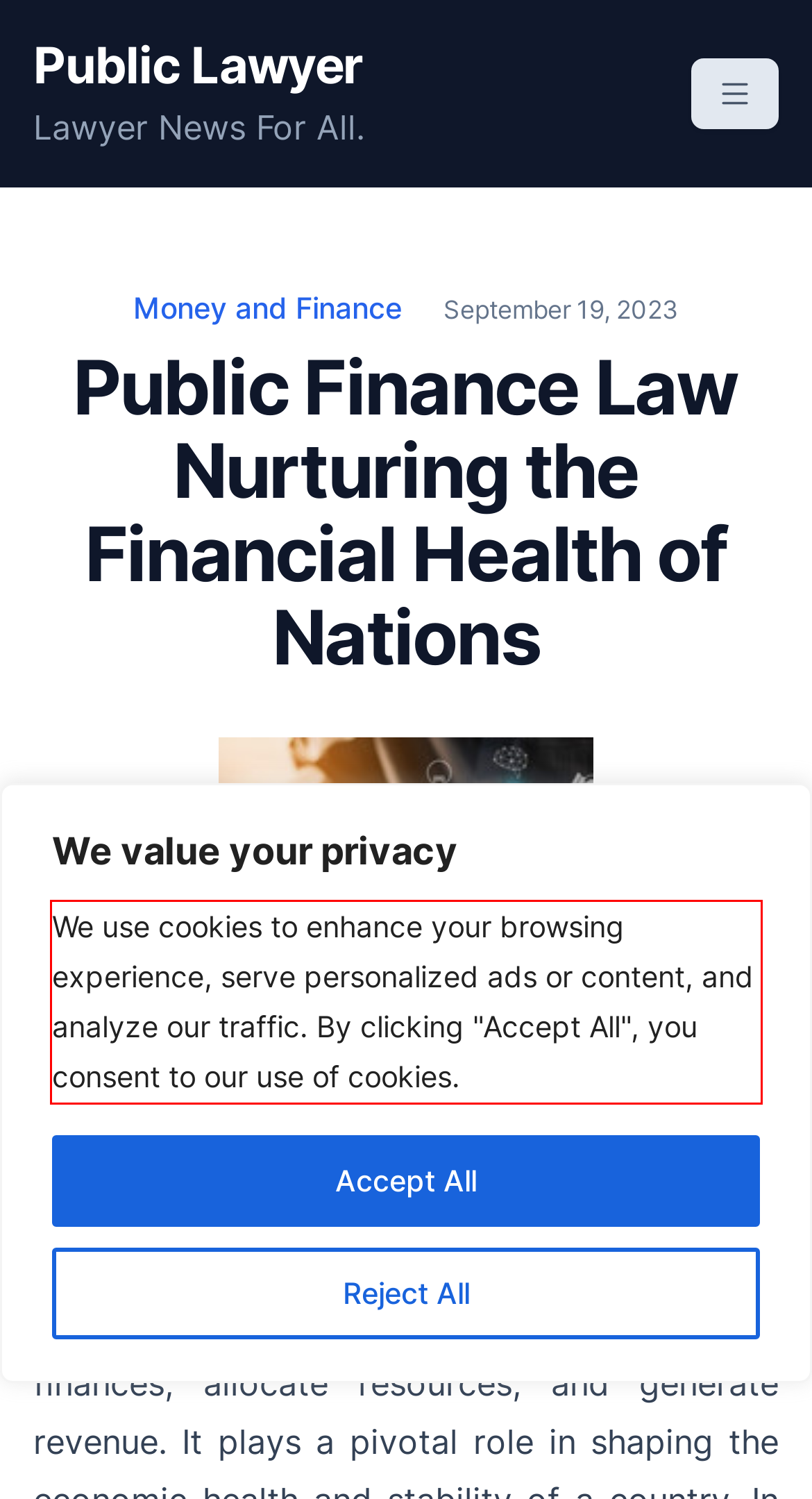Using the webpage screenshot, recognize and capture the text within the red bounding box.

We use cookies to enhance your browsing experience, serve personalized ads or content, and analyze our traffic. By clicking "Accept All", you consent to our use of cookies.